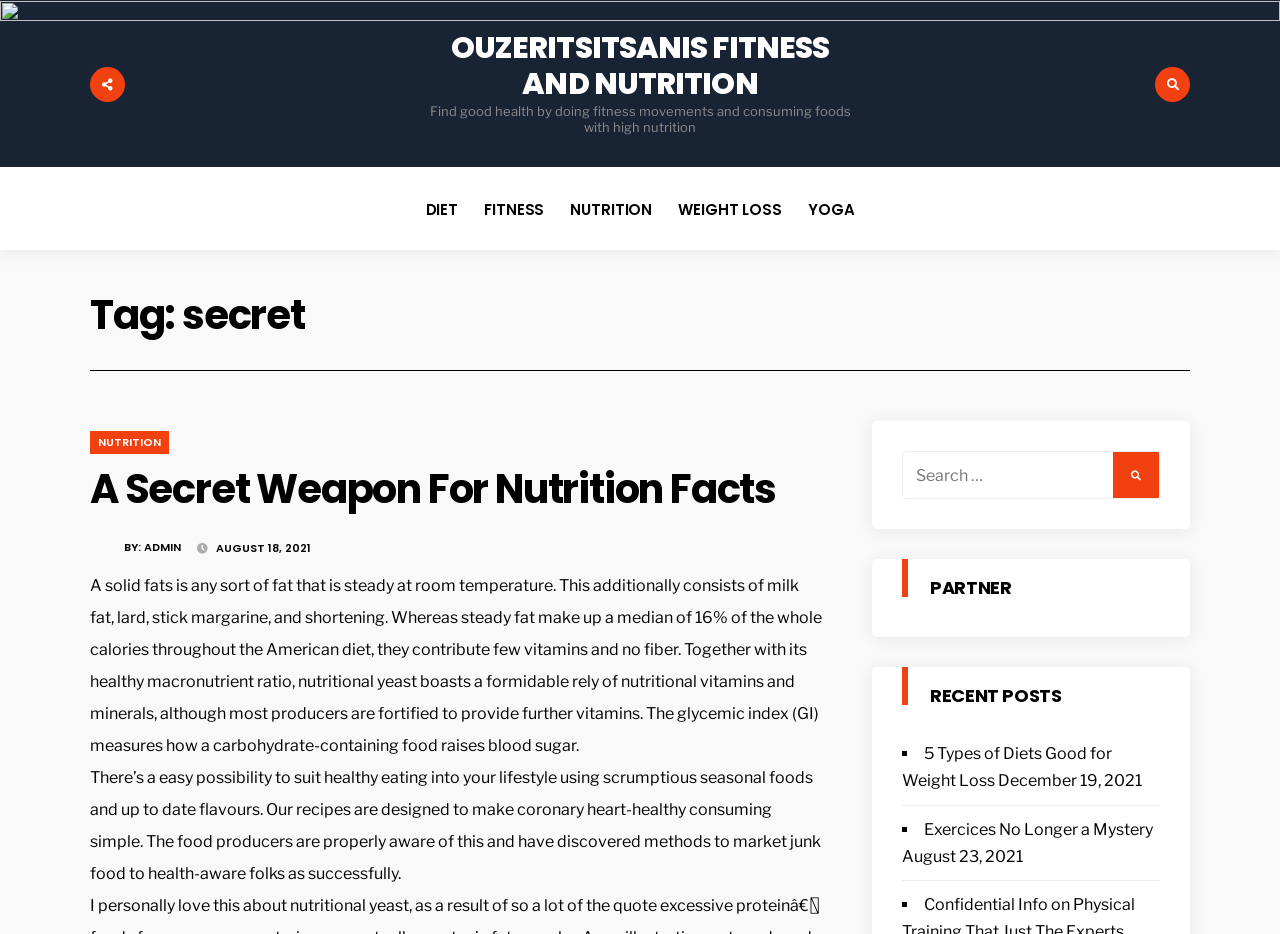What is the topic of the article 'A Secret Weapon For Nutrition Facts'?
From the image, respond with a single word or phrase.

Nutrition Facts